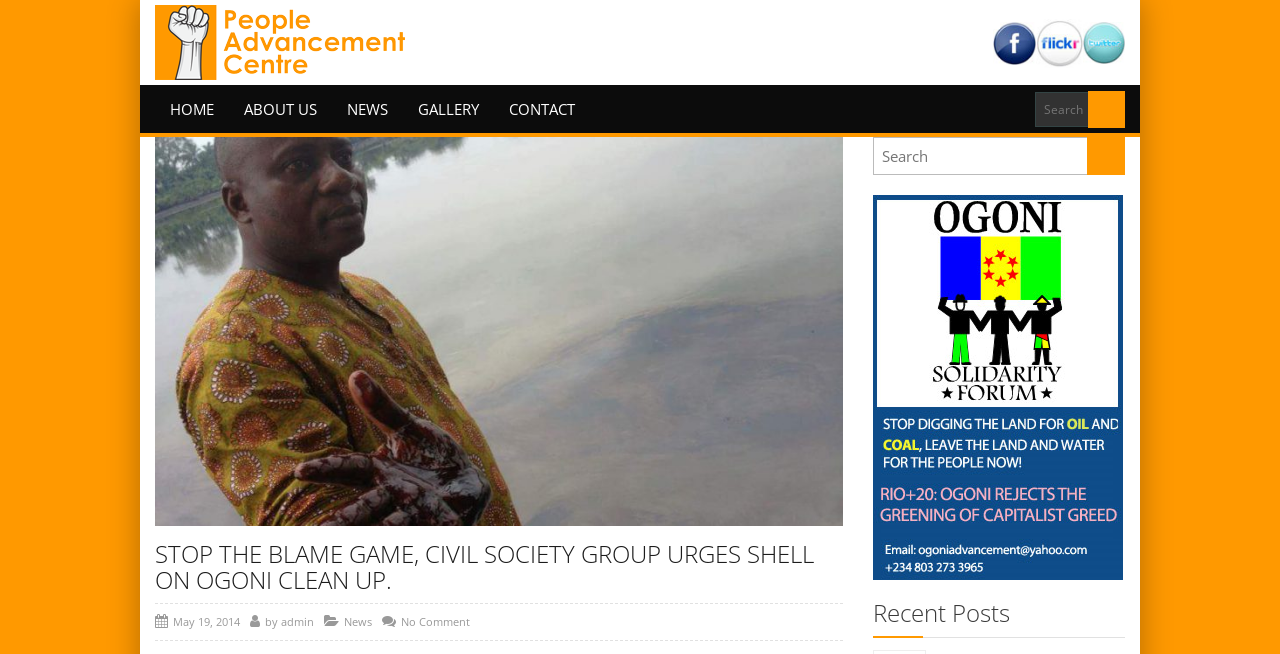Specify the bounding box coordinates of the area to click in order to follow the given instruction: "Click the logo."

[0.121, 0.008, 0.316, 0.122]